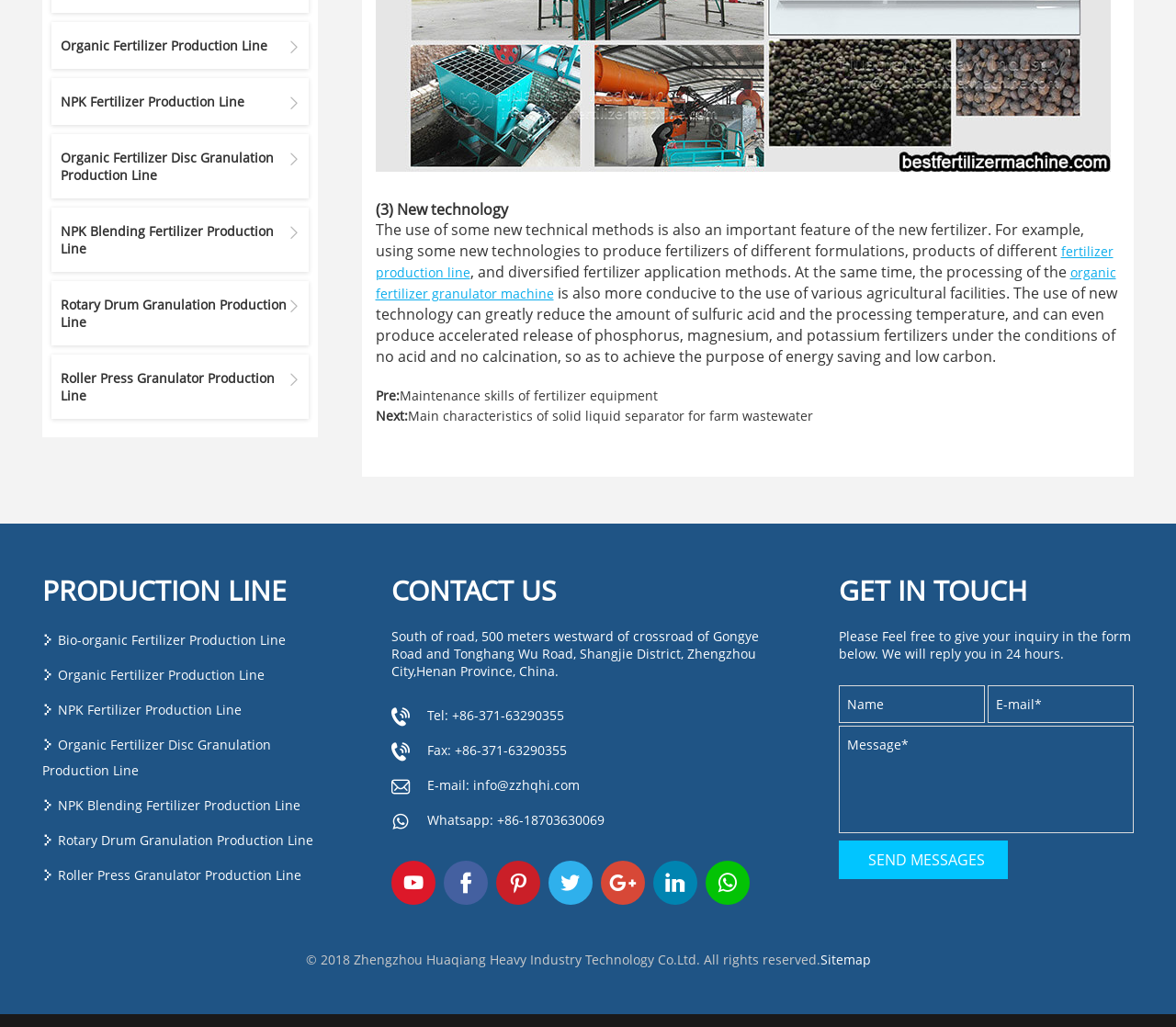What is the name of the production line that uses disc granulation?
Please provide a detailed answer to the question.

I found this information by looking at the list of production lines, where I saw a link element with the text 'Organic Fertilizer Disc Granulation Production Line'.